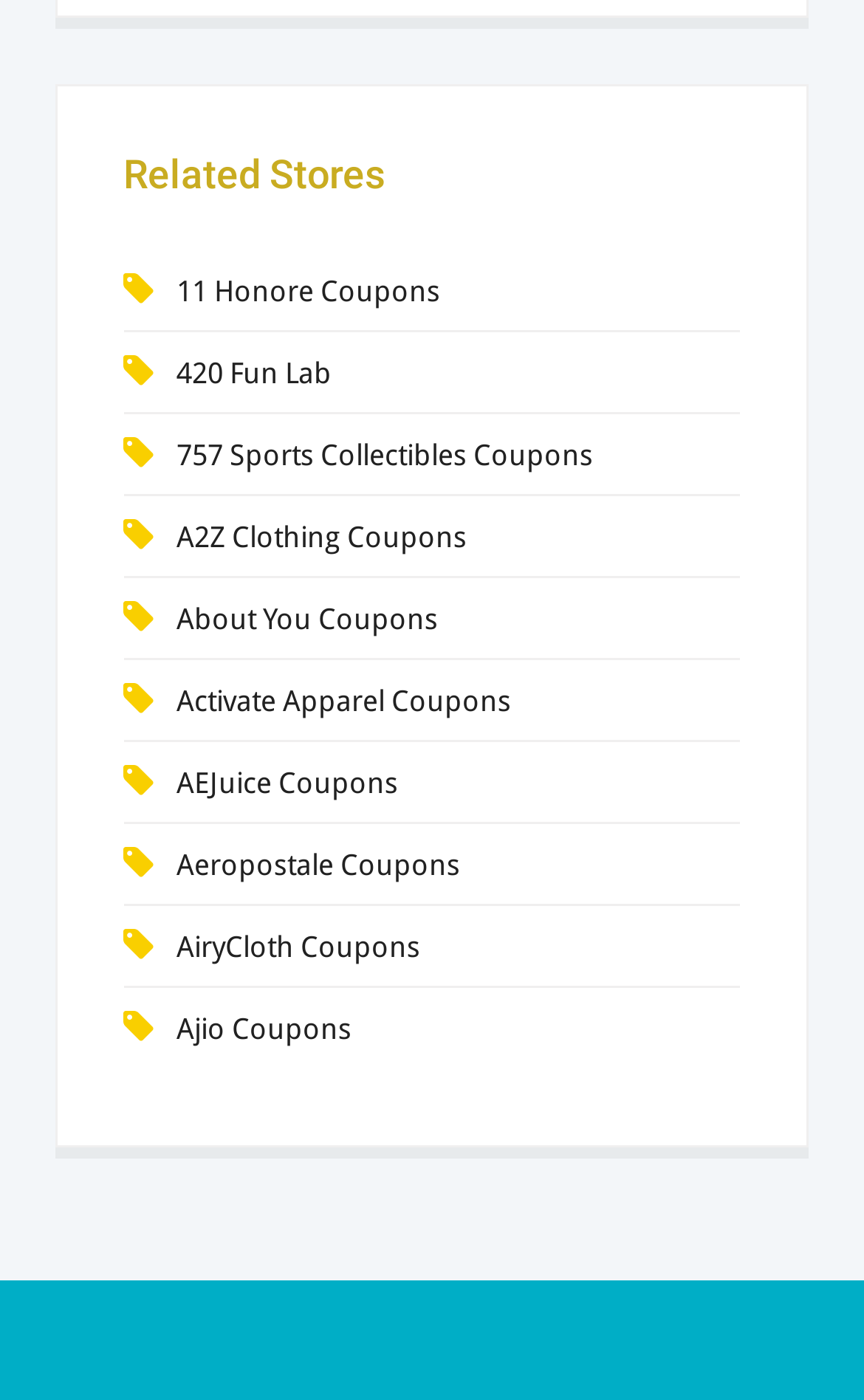Please identify the bounding box coordinates of the clickable area that will allow you to execute the instruction: "Check 757 Sports Collectibles Coupons".

[0.204, 0.314, 0.687, 0.338]